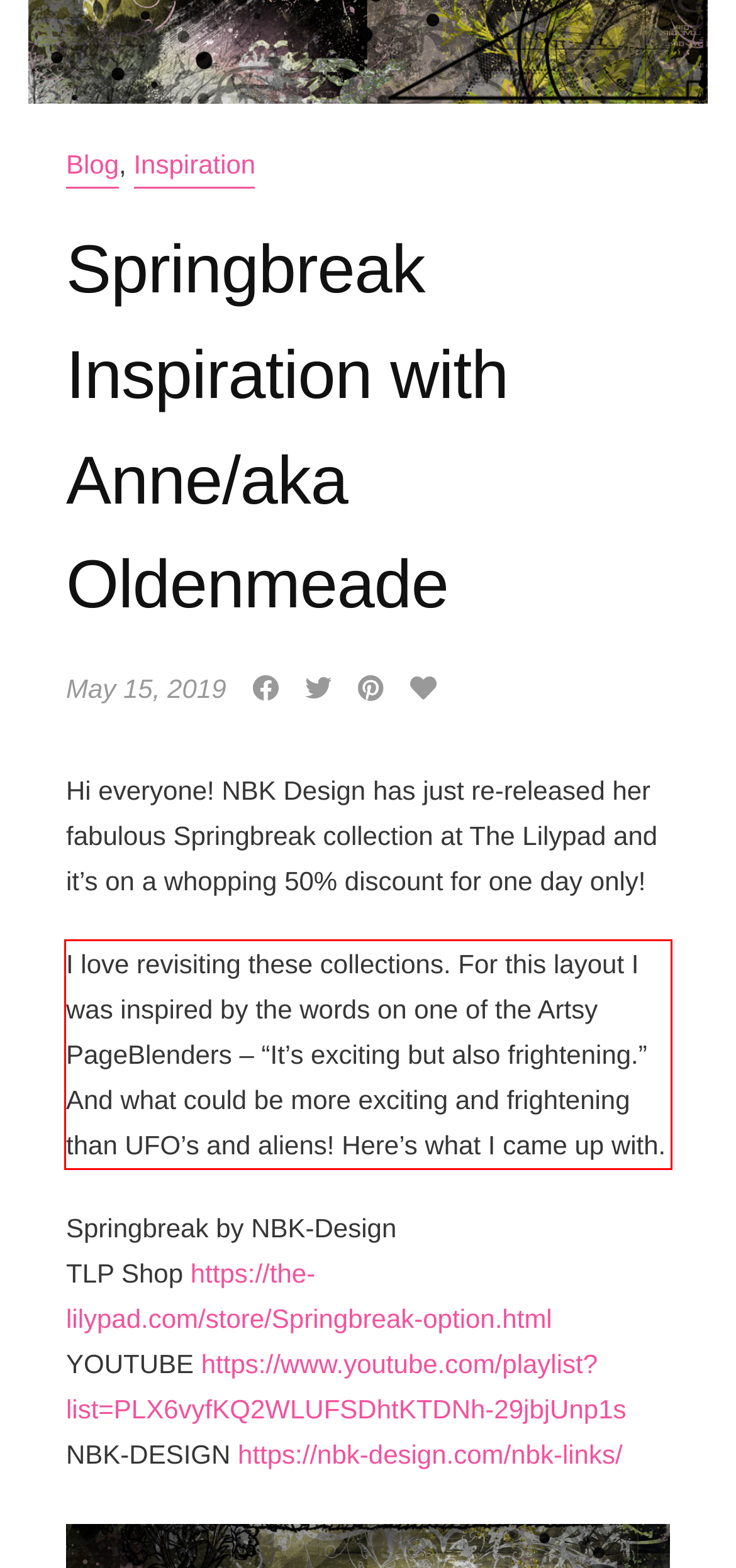Please perform OCR on the text content within the red bounding box that is highlighted in the provided webpage screenshot.

I love revisiting these collections. For this layout I was inspired by the words on one of the Artsy PageBlenders – “It’s exciting but also frightening.” And what could be more exciting and frightening than UFO’s and aliens! Here’s what I came up with.